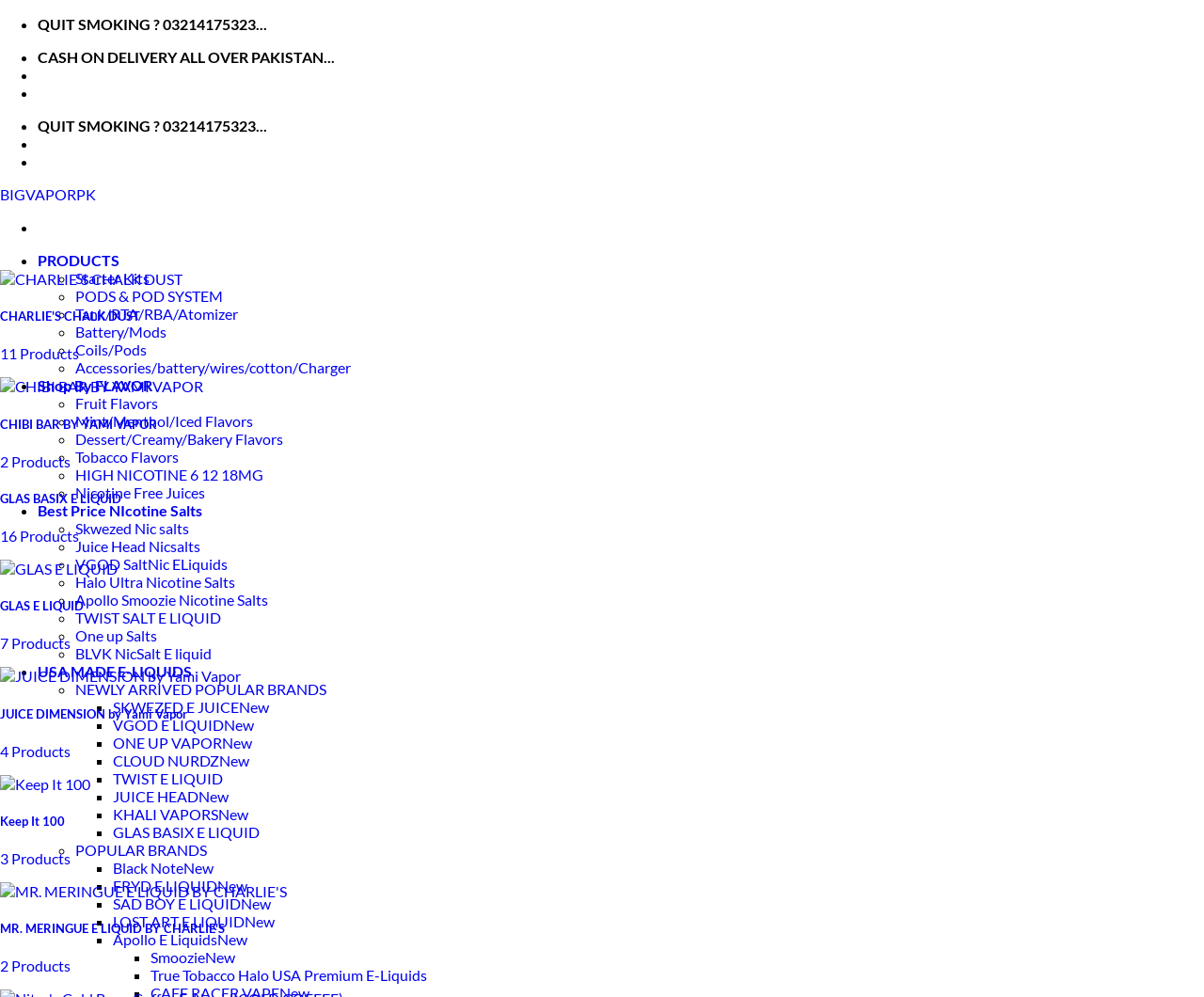Identify the bounding box coordinates of the region that should be clicked to execute the following instruction: "Browse the 'Starter Kits' category".

[0.062, 0.27, 0.124, 0.288]